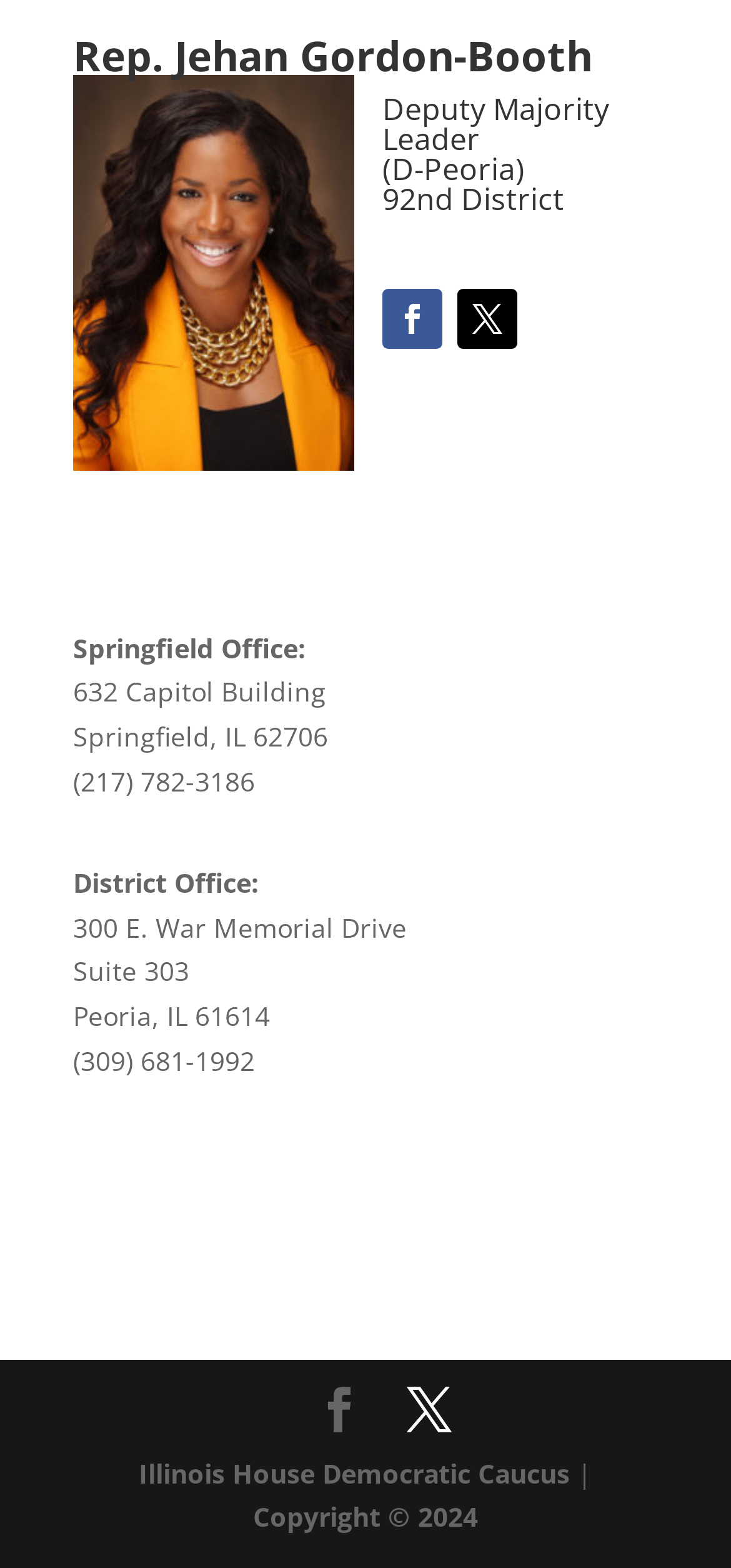Respond with a single word or short phrase to the following question: 
What is the phone number of the Springfield office?

(217) 782-3186